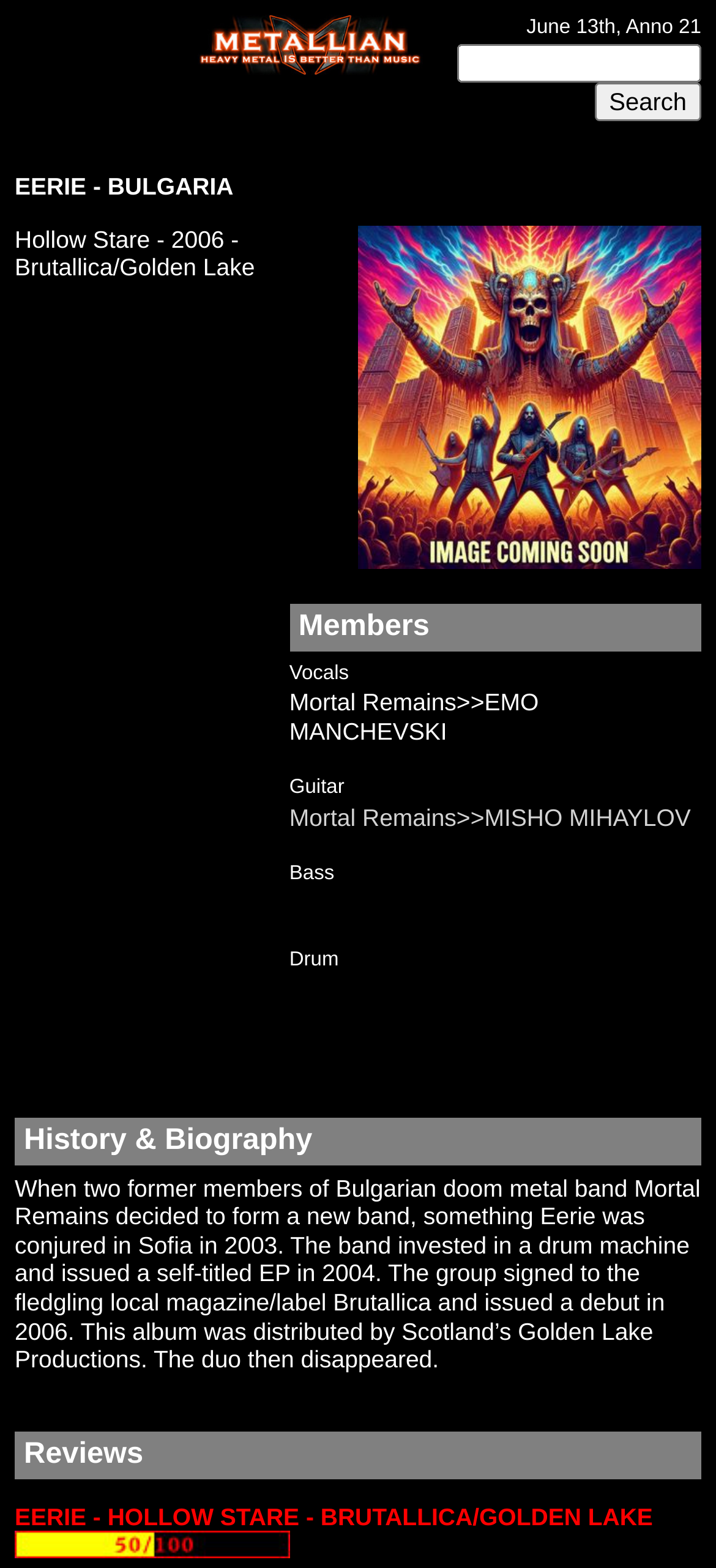Based on the image, please respond to the question with as much detail as possible:
What is the search function for?

I found the answer by looking at the search bar section of the webpage, where it says 'Search for:'. This suggests that the search function is for searching the website, possibly for specific bands, albums, or reviews.